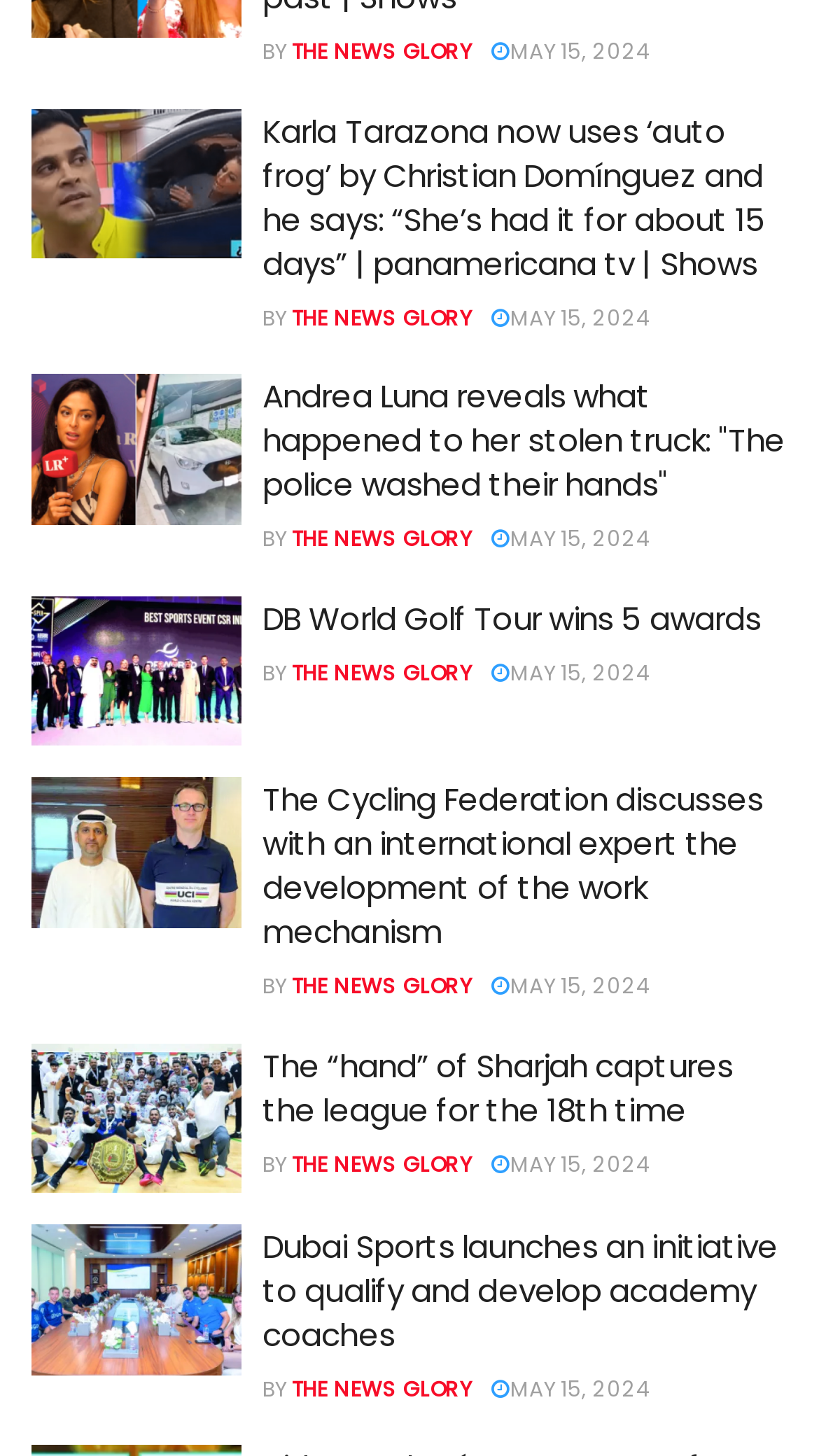Determine the bounding box coordinates of the region I should click to achieve the following instruction: "View The “hand” of Sharjah's league news". Ensure the bounding box coordinates are four float numbers between 0 and 1, i.e., [left, top, right, bottom].

[0.321, 0.716, 0.962, 0.777]